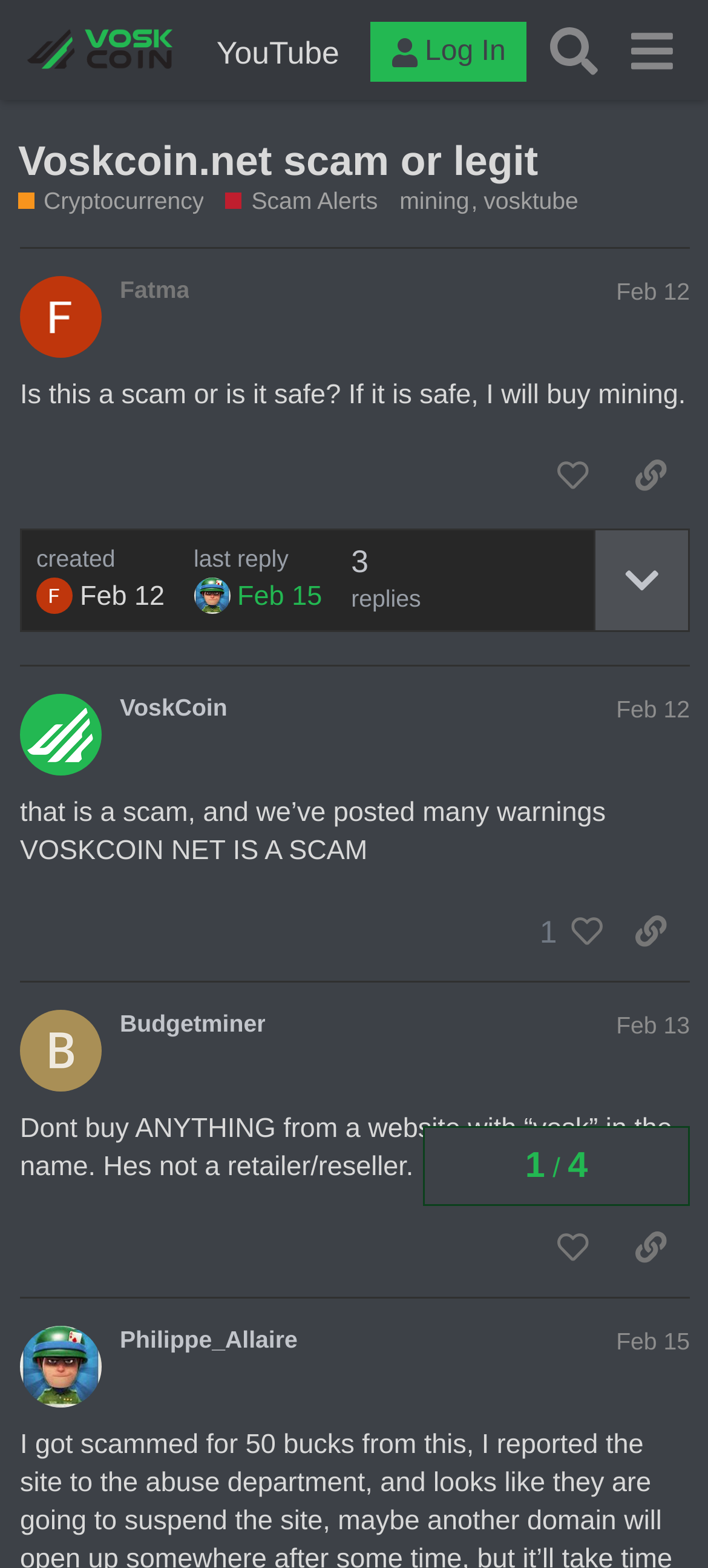Identify the bounding box coordinates necessary to click and complete the given instruction: "Enter first name".

None